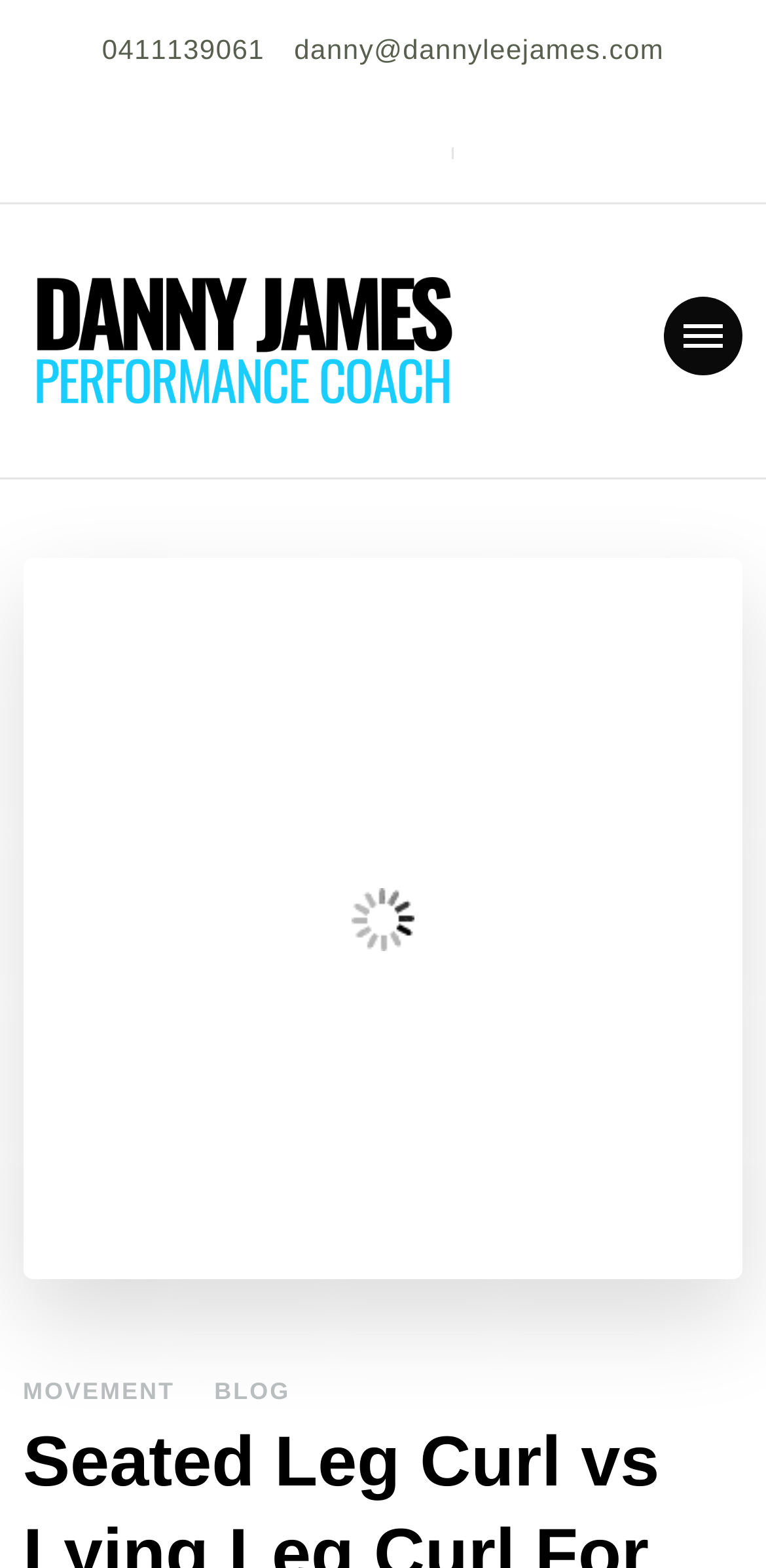Is there a contact email address on the webpage?
Relying on the image, give a concise answer in one word or a brief phrase.

Yes